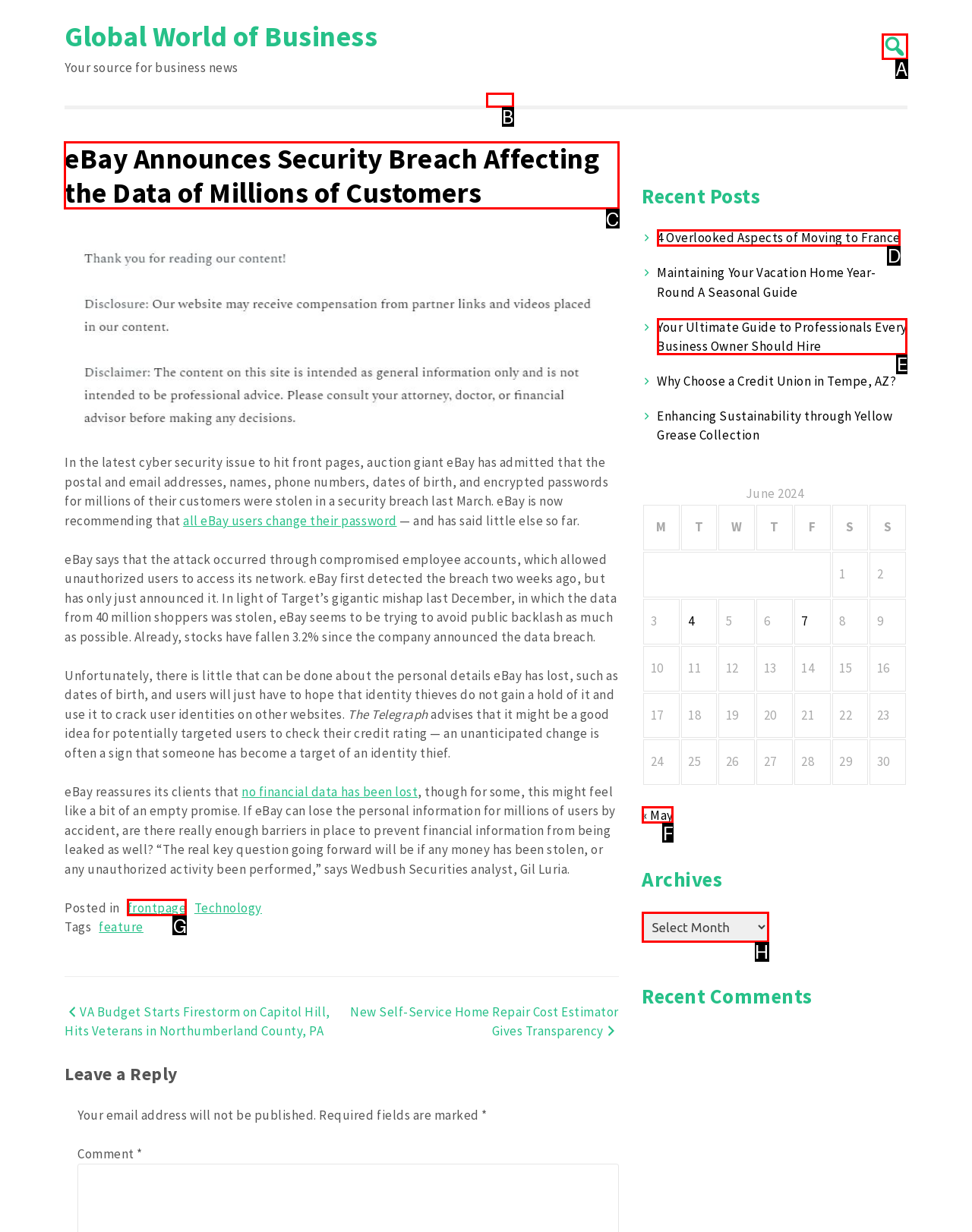Select the proper UI element to click in order to perform the following task: Read the article about eBay's security breach. Indicate your choice with the letter of the appropriate option.

C